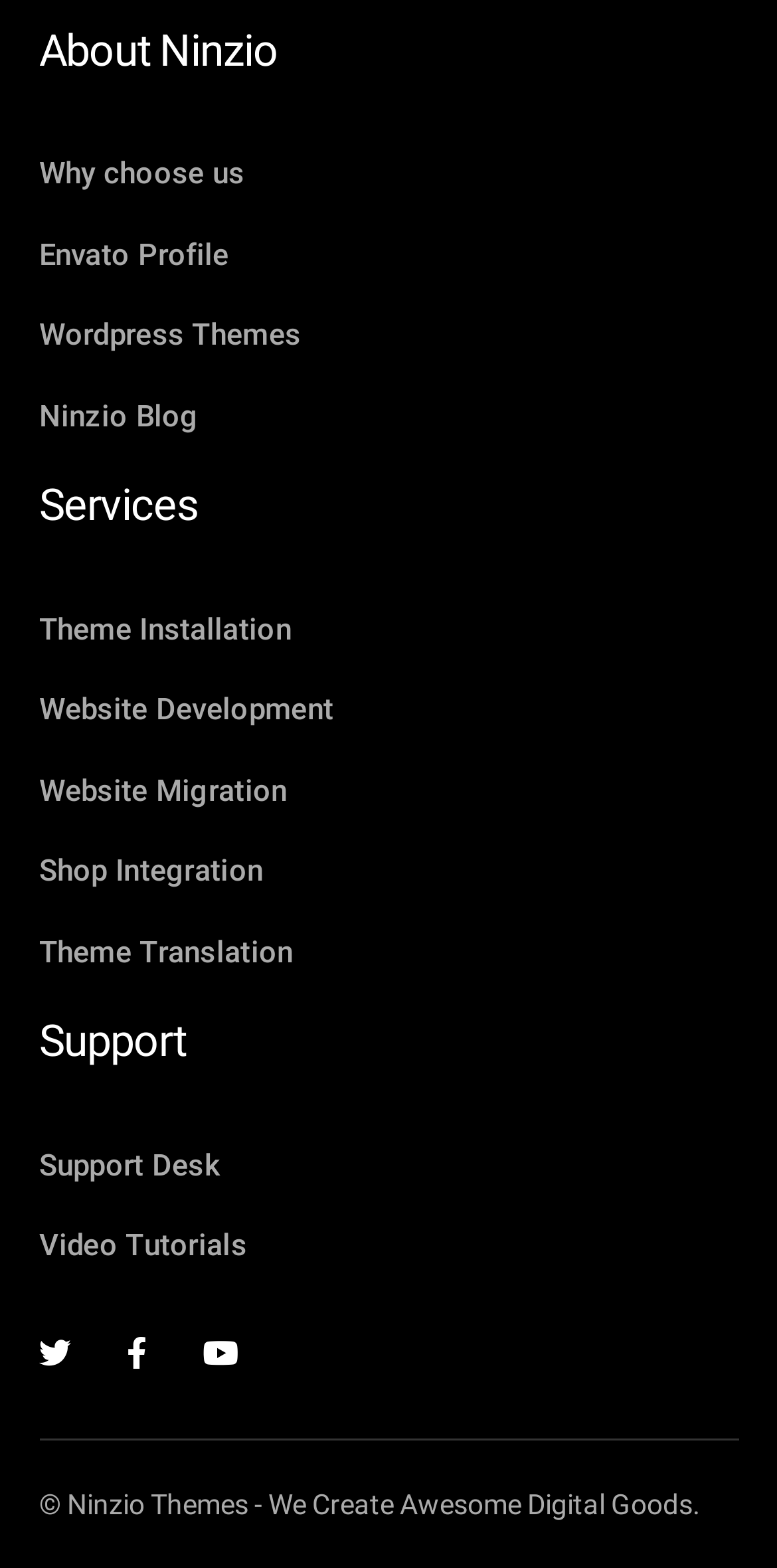What are the social media platforms linked on the webpage?
Please look at the screenshot and answer using one word or phrase.

Three platforms